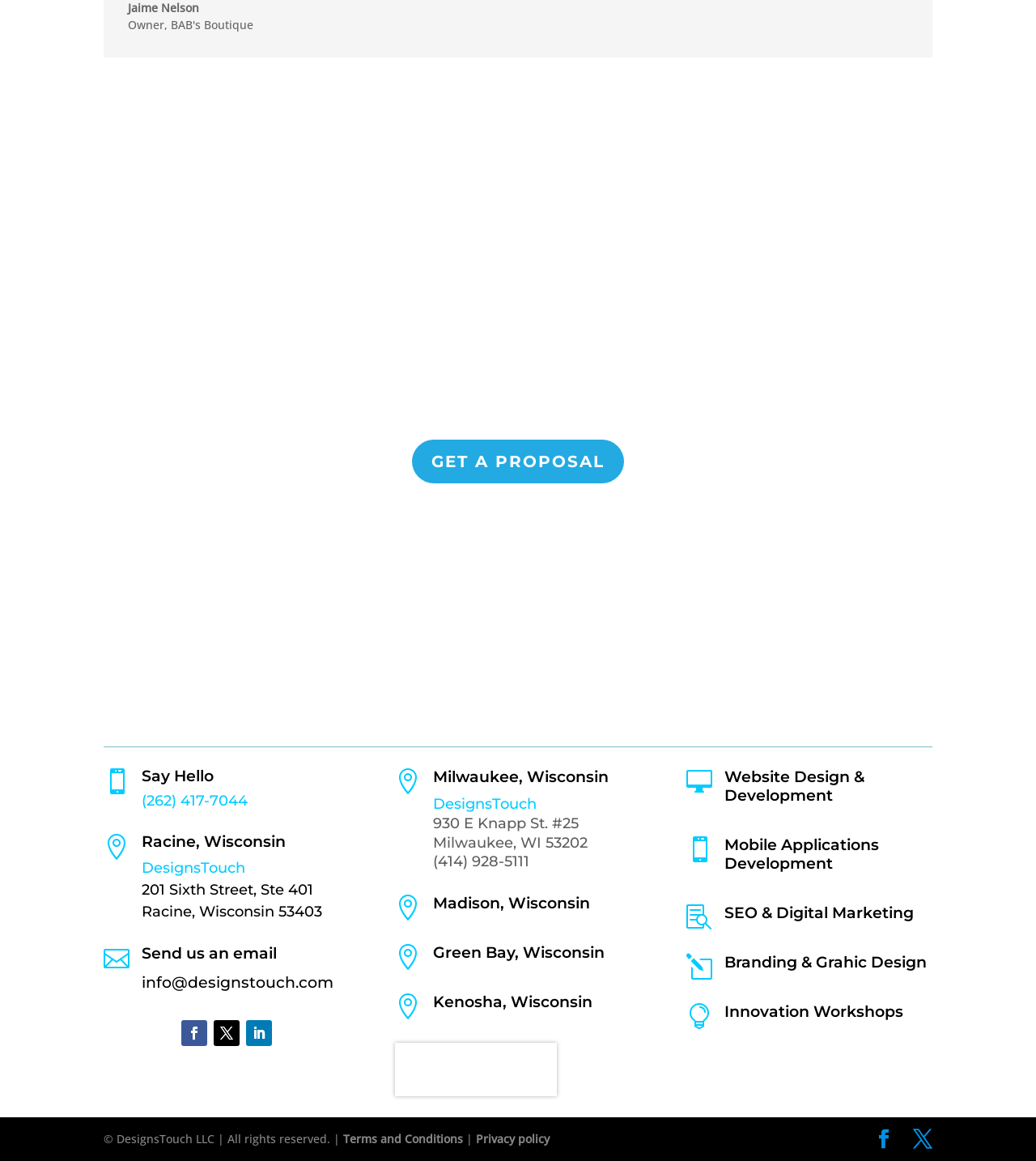Find the bounding box coordinates for the HTML element specified by: "Green Bay, Wisconsin".

[0.418, 0.813, 0.584, 0.829]